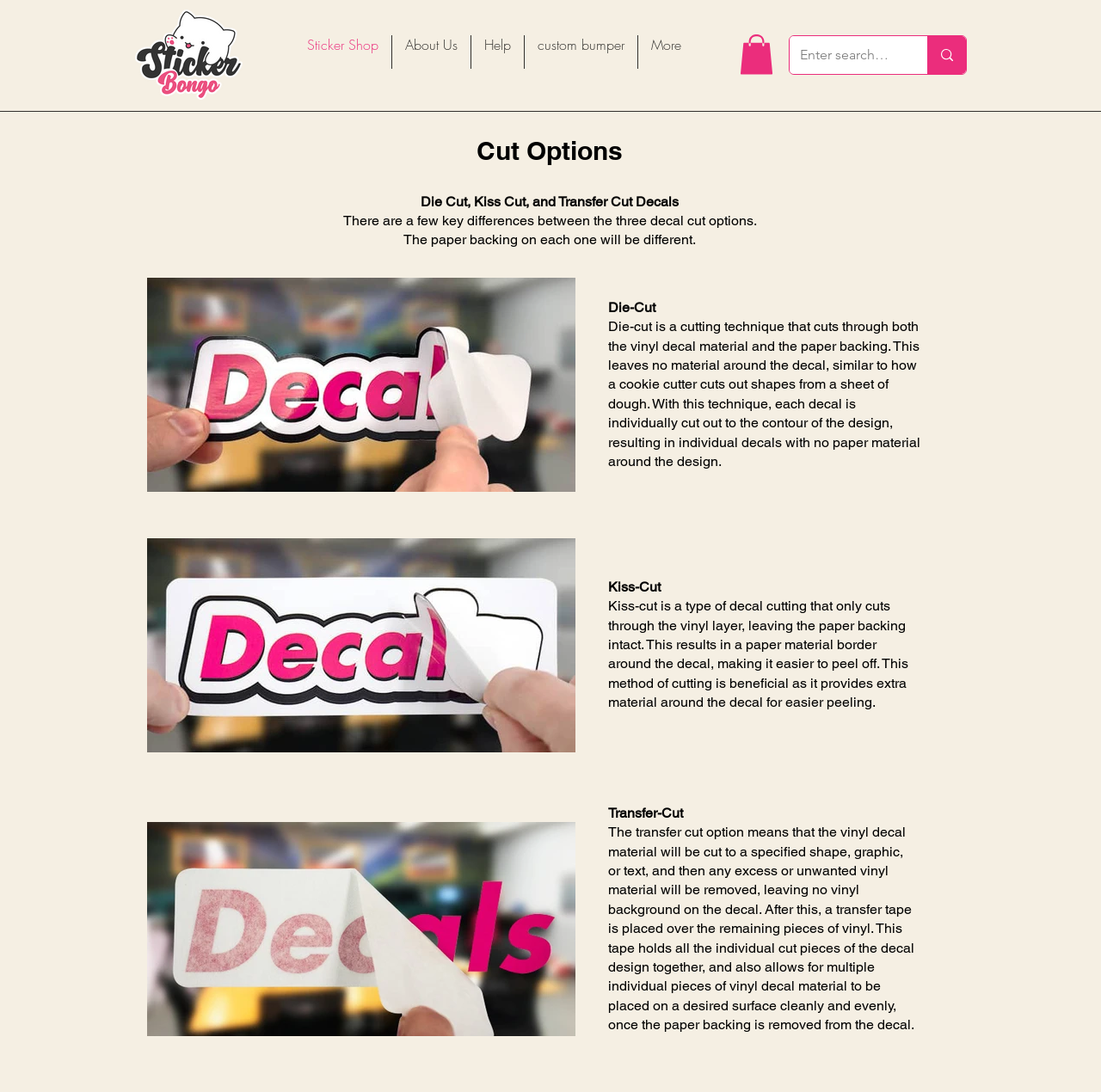What is the website's logo image?
Based on the visual details in the image, please answer the question thoroughly.

The website's logo image is located at the top left corner of the webpage, with a bounding box coordinate of [0.123, 0.009, 0.22, 0.091]. It is an image element with the description 'StickerBongo-outline.png'.